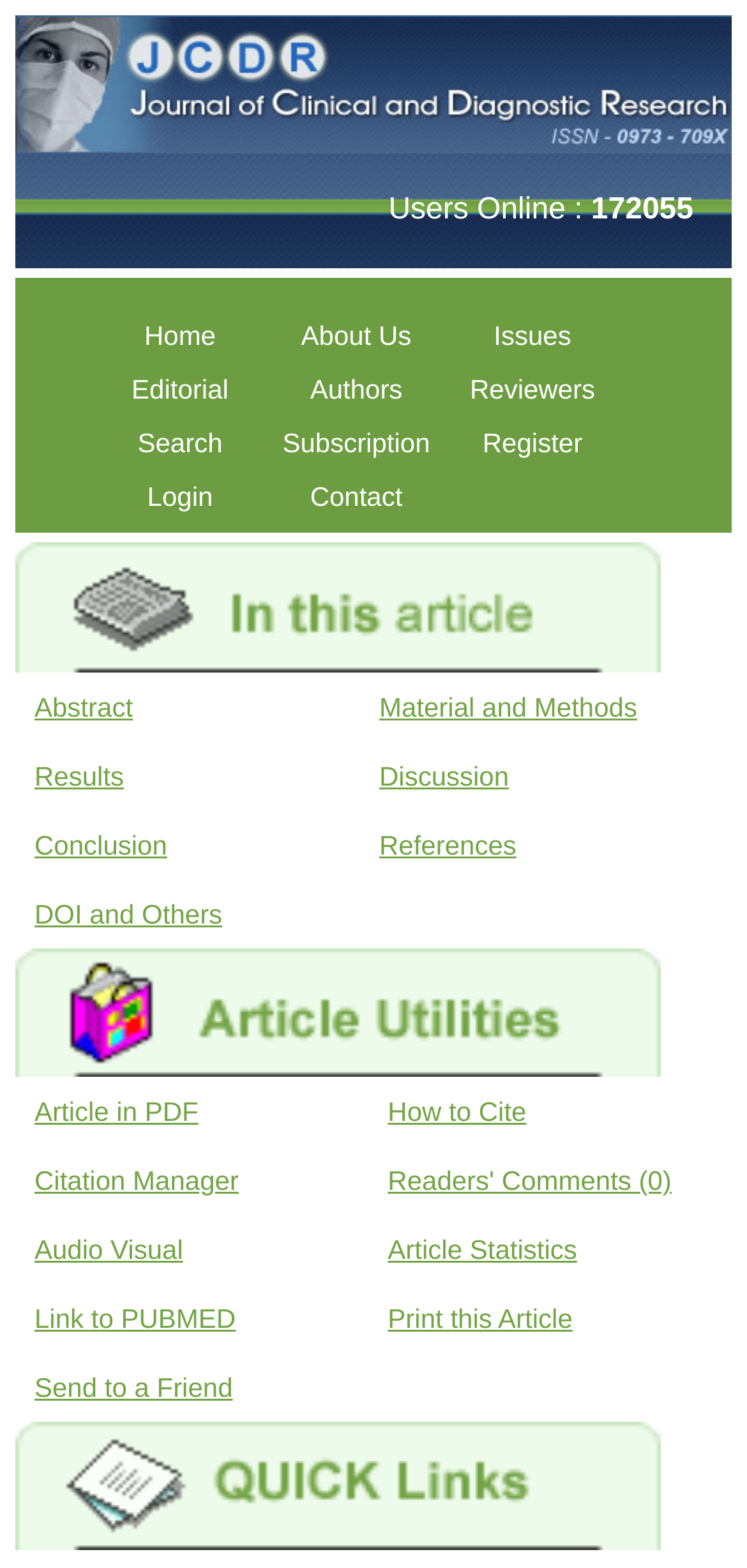What is the ISSN number of the Journal of Clinical and Diagnostic Research?
Answer with a single word or short phrase according to what you see in the image.

0973-709X